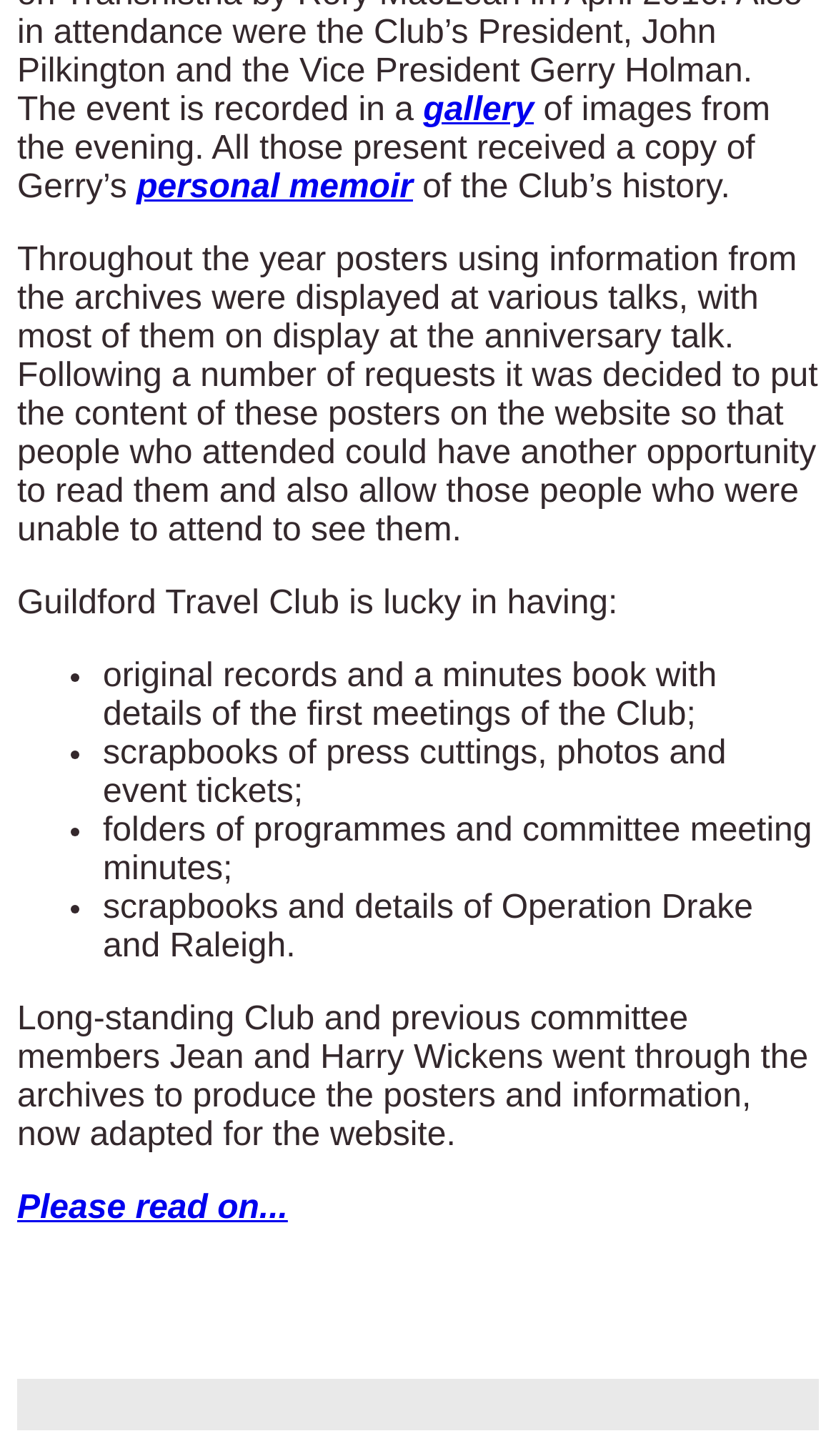Using the information in the image, give a detailed answer to the following question: What is Gerry’s?

The text 'of images from the evening. All those present received a copy of Gerry’s personal memoir.' implies that Gerry's is a personal memoir.